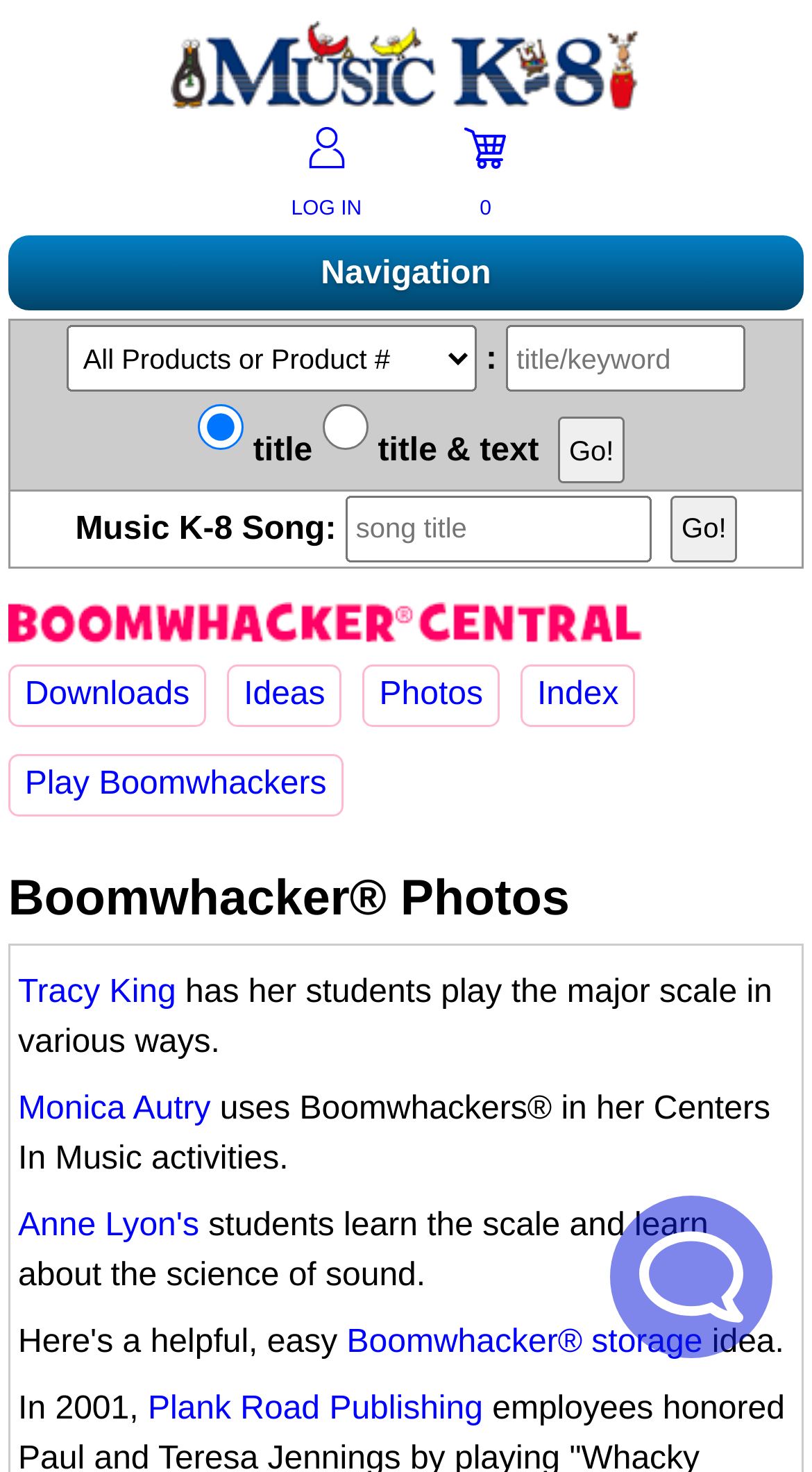Create a detailed summary of all the visual and textual information on the webpage.

This webpage is about Boomwhackers, a musical instrument, and features a collection of photos showcasing their use in various educational settings. At the top of the page, there is a navigation menu with links to "Shopping", "Music K-8 Magazine", "Resources", and "Help/Contact Us". Below the navigation menu, there is a search bar where users can search for song titles.

The main content of the page is divided into two sections. The first section is a list of links to different categories, including "Boomwhacker Central", "Downloads", "Ideas", "Photos", "Index", and "Play Boomwhackers". The second section is a gallery of photos, each with a caption describing how Boomwhackers are being used in a particular classroom or educational setting. The photos are arranged in a vertical column, with each photo taking up a significant portion of the page.

There are 7 photos in total, each with a brief description of the activity or project being showcased. The descriptions are written in a concise and informative style, providing context for the photos. The photos themselves appear to be submitted by teachers, as indicated by the meta description.

In addition to the photos and descriptions, there are several buttons and links scattered throughout the page, including a "Log In" button, a "Your Shopping Cart" link, and a "Go!" button. There is also a combobox and a radio button group that allows users to filter the search results by title or title and text.